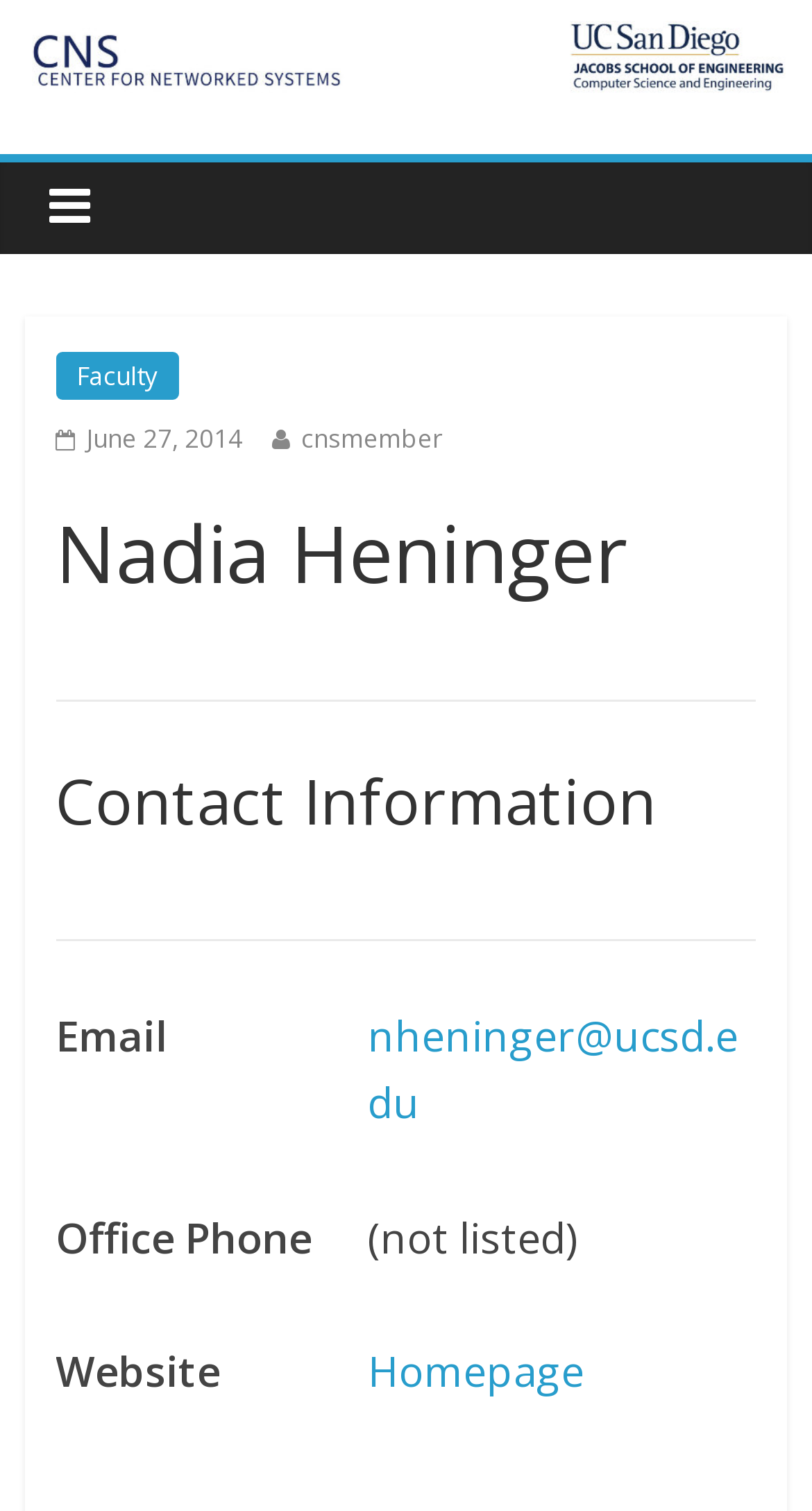Provide a single word or phrase answer to the question: 
What is the name of the faculty member?

Nadia Heninger